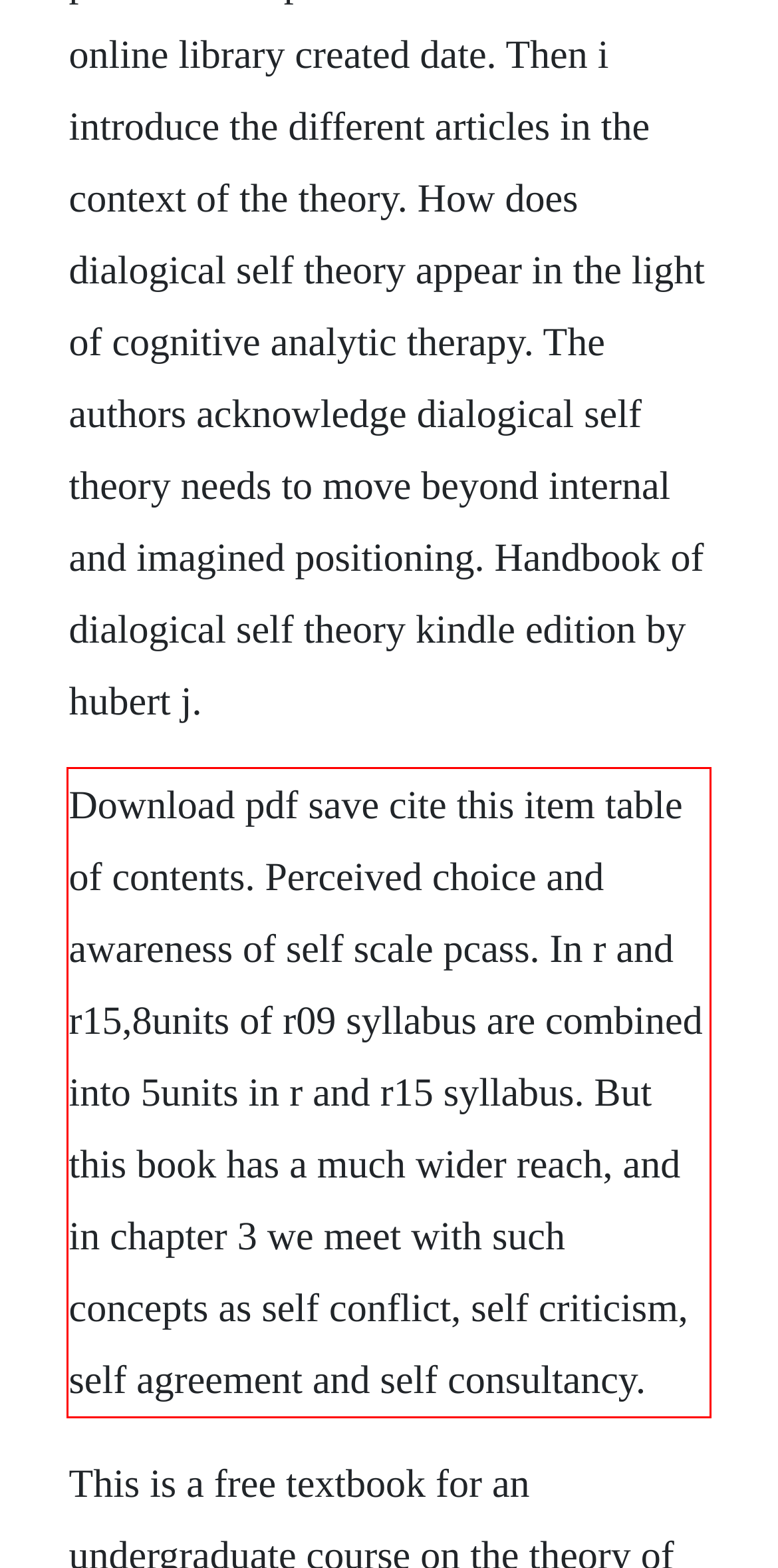Given a screenshot of a webpage with a red bounding box, extract the text content from the UI element inside the red bounding box.

Download pdf save cite this item table of contents. Perceived choice and awareness of self scale pcass. In r and r15,8units of r09 syllabus are combined into 5units in r and r15 syllabus. But this book has a much wider reach, and in chapter 3 we meet with such concepts as self conflict, self criticism, self agreement and self consultancy.